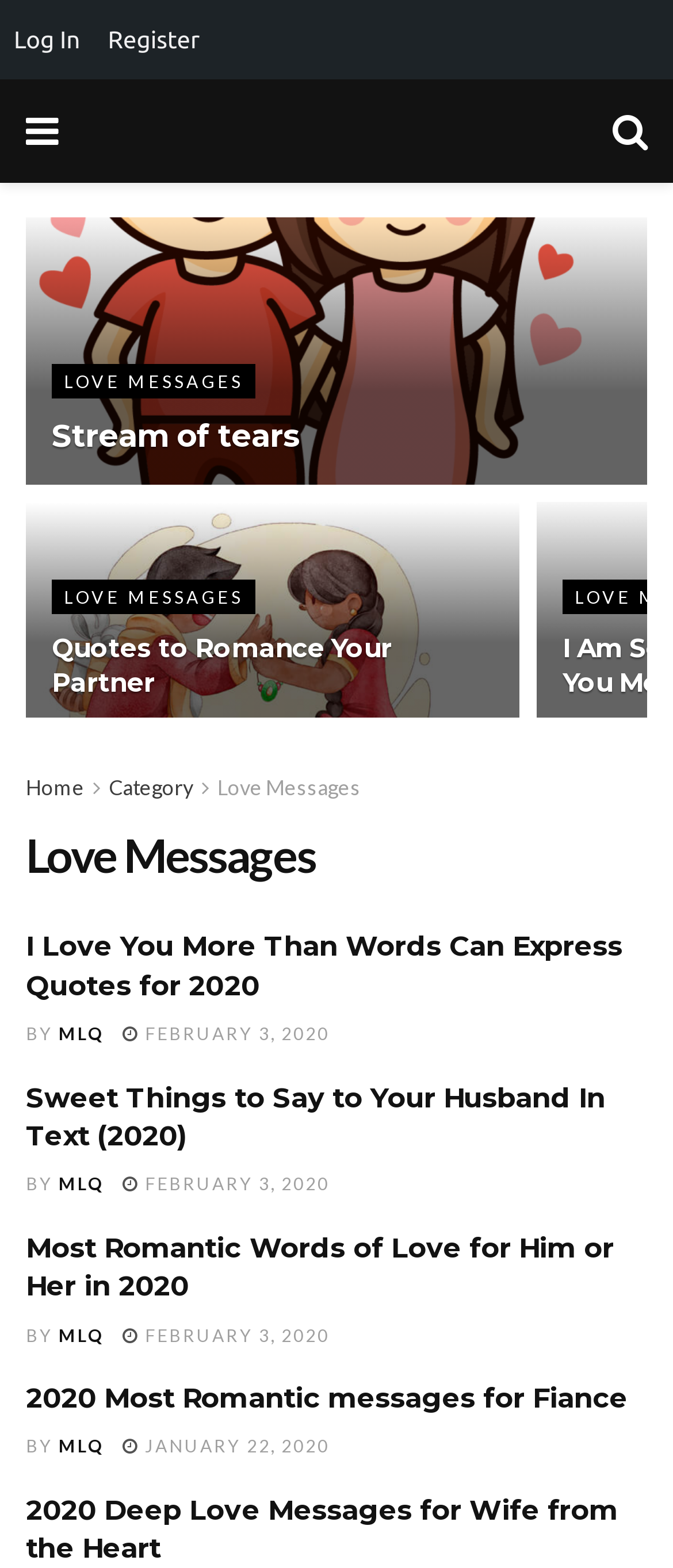Locate the bounding box coordinates of the area you need to click to fulfill this instruction: 'View 'Quotes to Romance Your Partner''. The coordinates must be in the form of four float numbers ranging from 0 to 1: [left, top, right, bottom].

[0.077, 0.403, 0.583, 0.446]